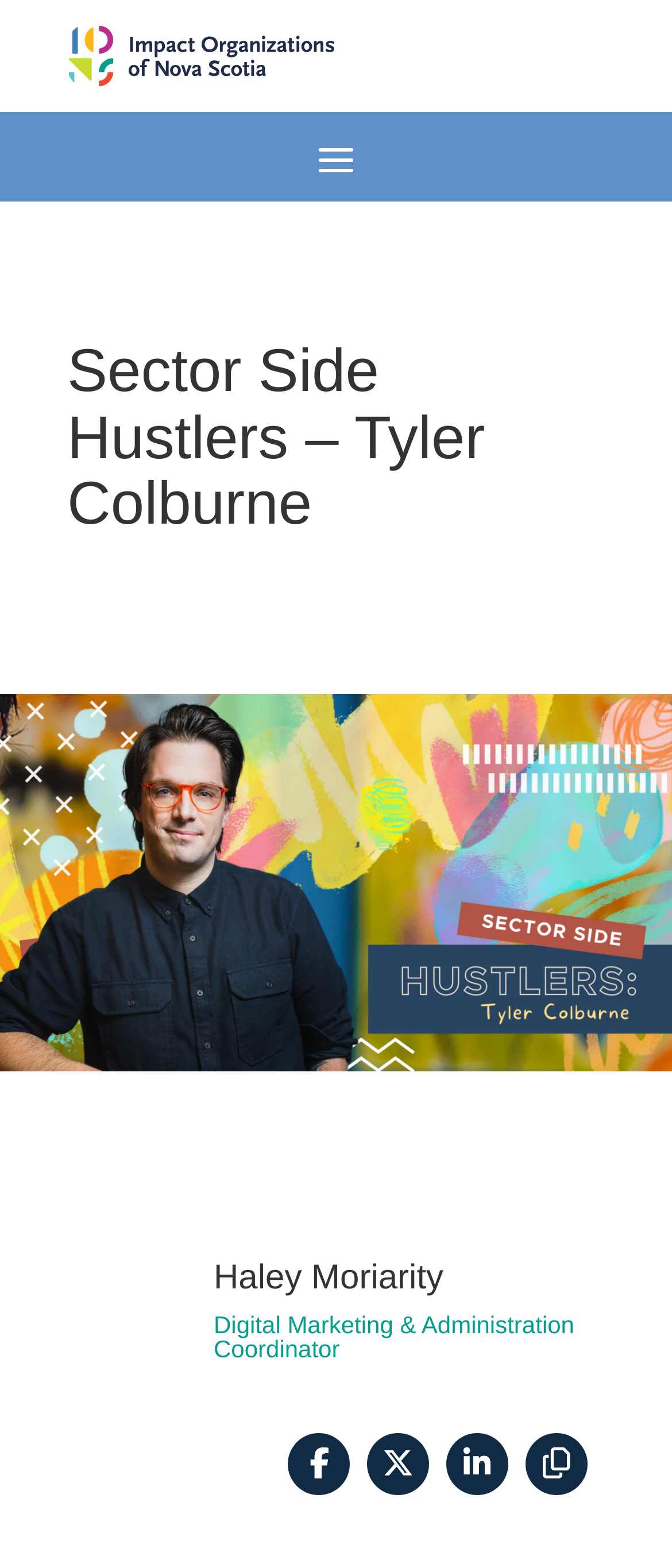How many social media platforms can you share the webpage on?
Using the image as a reference, answer the question in detail.

There are three social media links at the bottom of the webpage: 'Share On Facebook', 'Share On X', and 'Share On Linkedin', which suggests that you can share the webpage on three social media platforms.